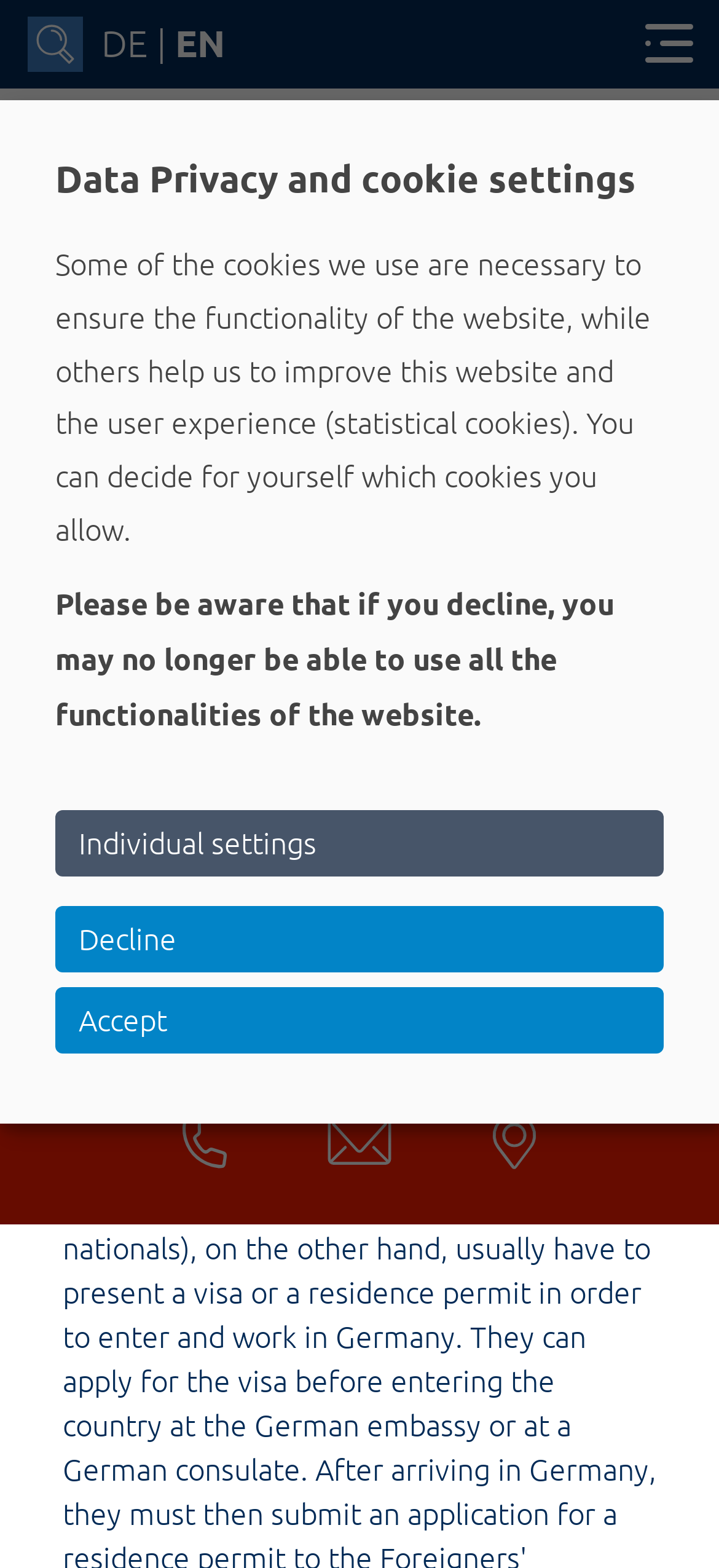What is the image on the webpage depicting?
Use the information from the screenshot to give a comprehensive response to the question.

I determined this by looking at the image element on the webpage, which has a description 'Ausschnitt von einer Hand, die einen Reisepass und eine Karte festhält', which translates to 'A section of a hand holding a passport and a card'.